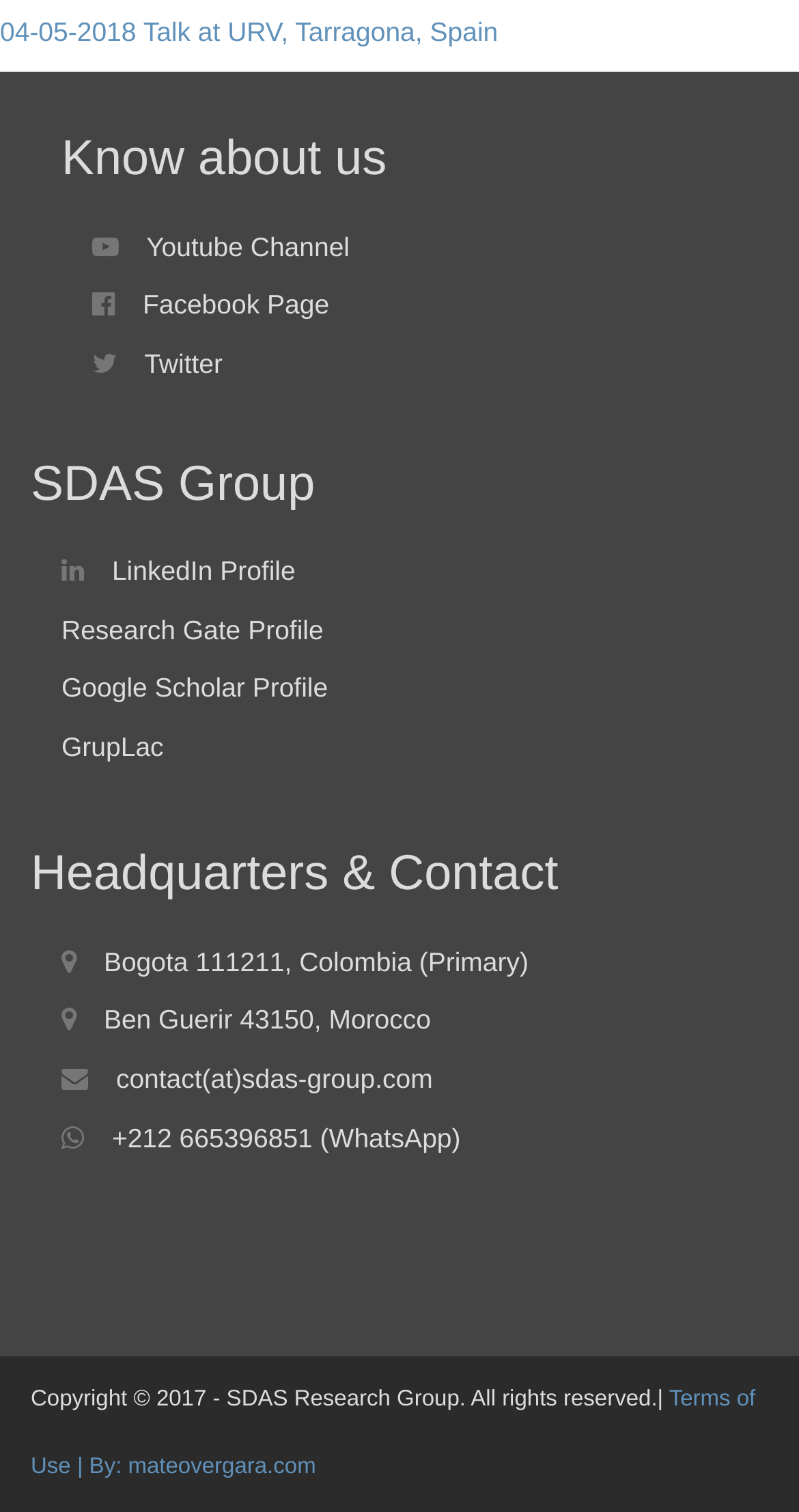Please find the bounding box coordinates for the clickable element needed to perform this instruction: "Learn about the Headquarters & Contact".

[0.038, 0.56, 0.699, 0.597]